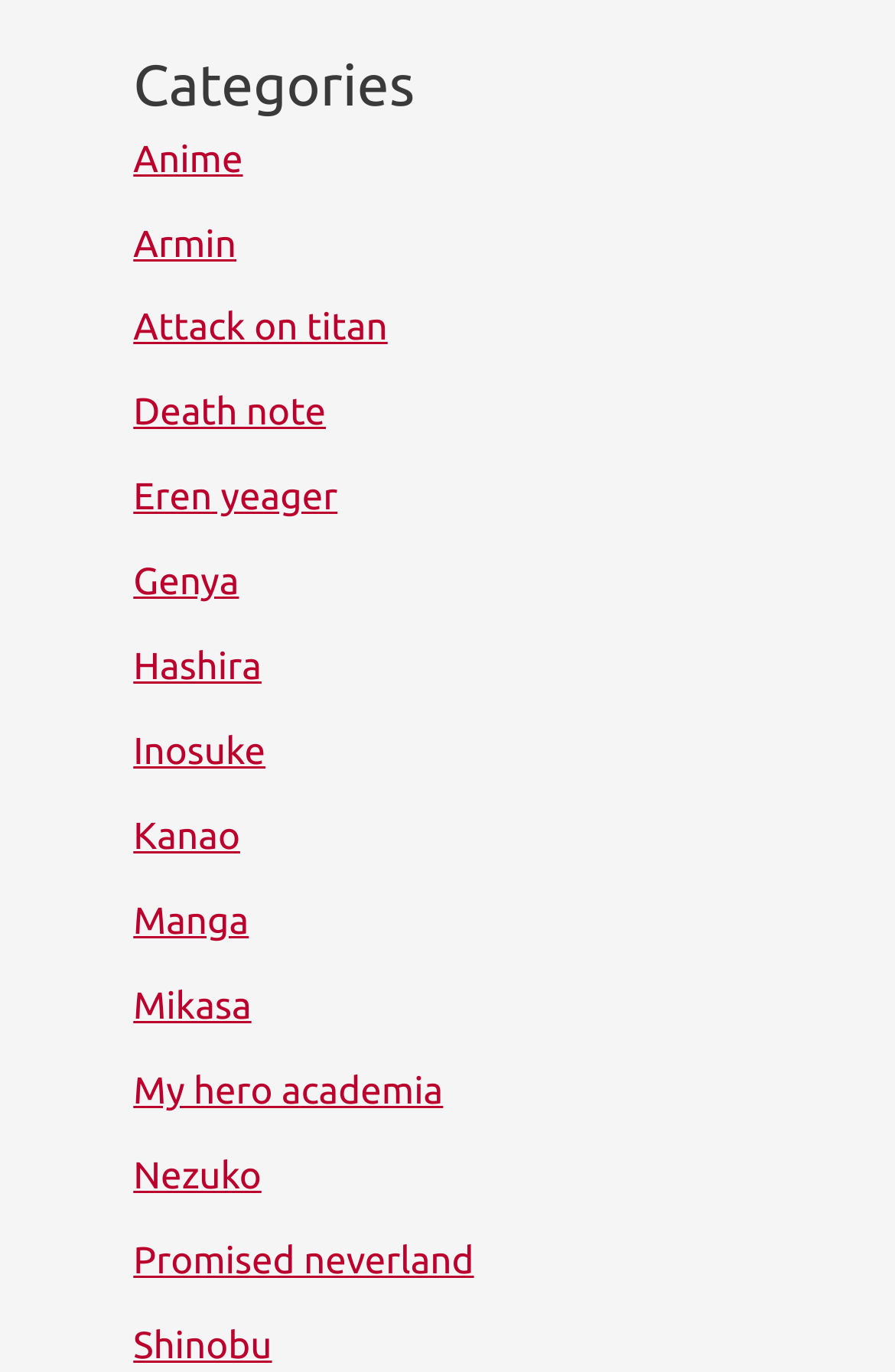Could you highlight the region that needs to be clicked to execute the instruction: "Check out Promised neverland"?

[0.149, 0.904, 0.53, 0.934]